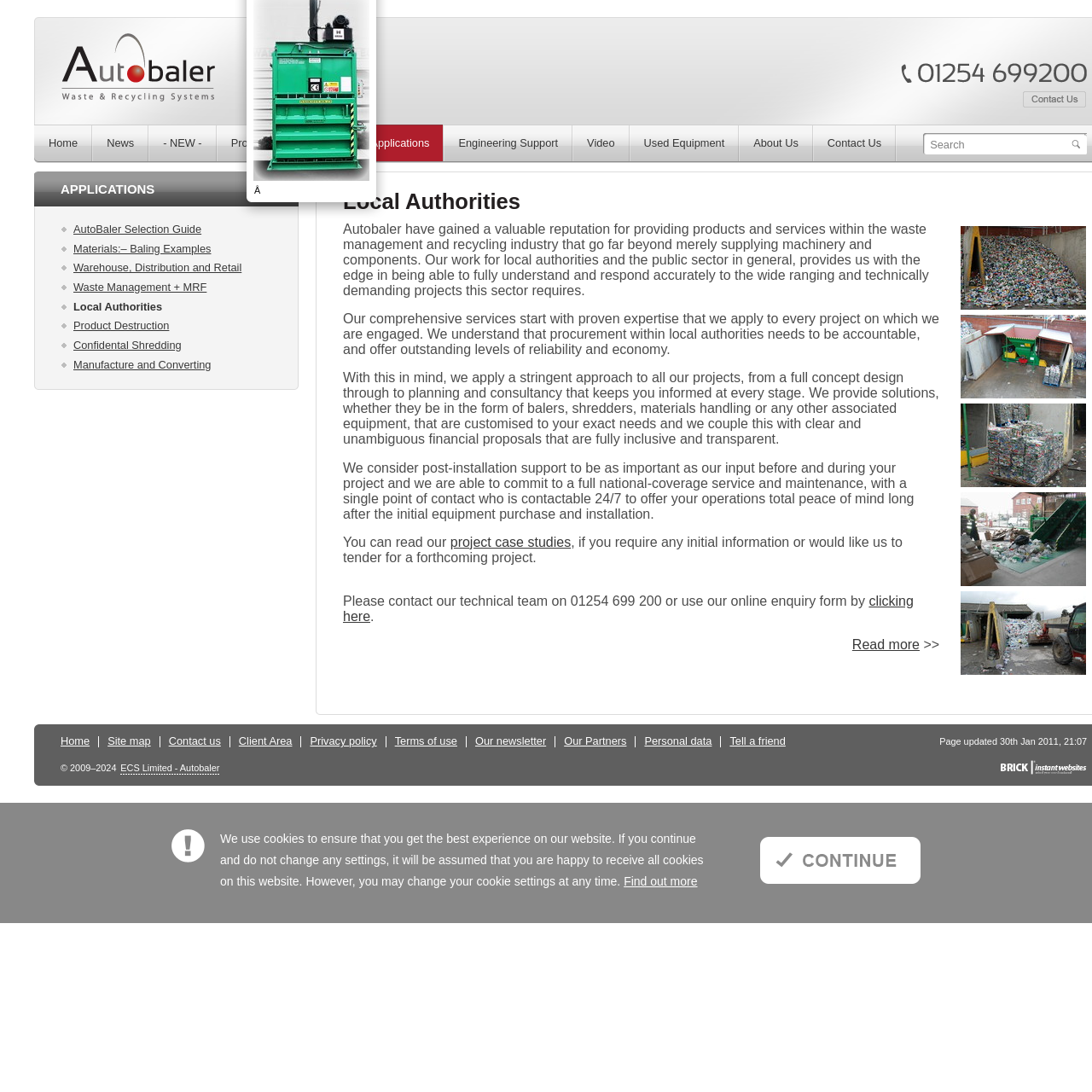What type of authorities are mentioned in the webpage?
Answer briefly with a single word or phrase based on the image.

Local Authorities